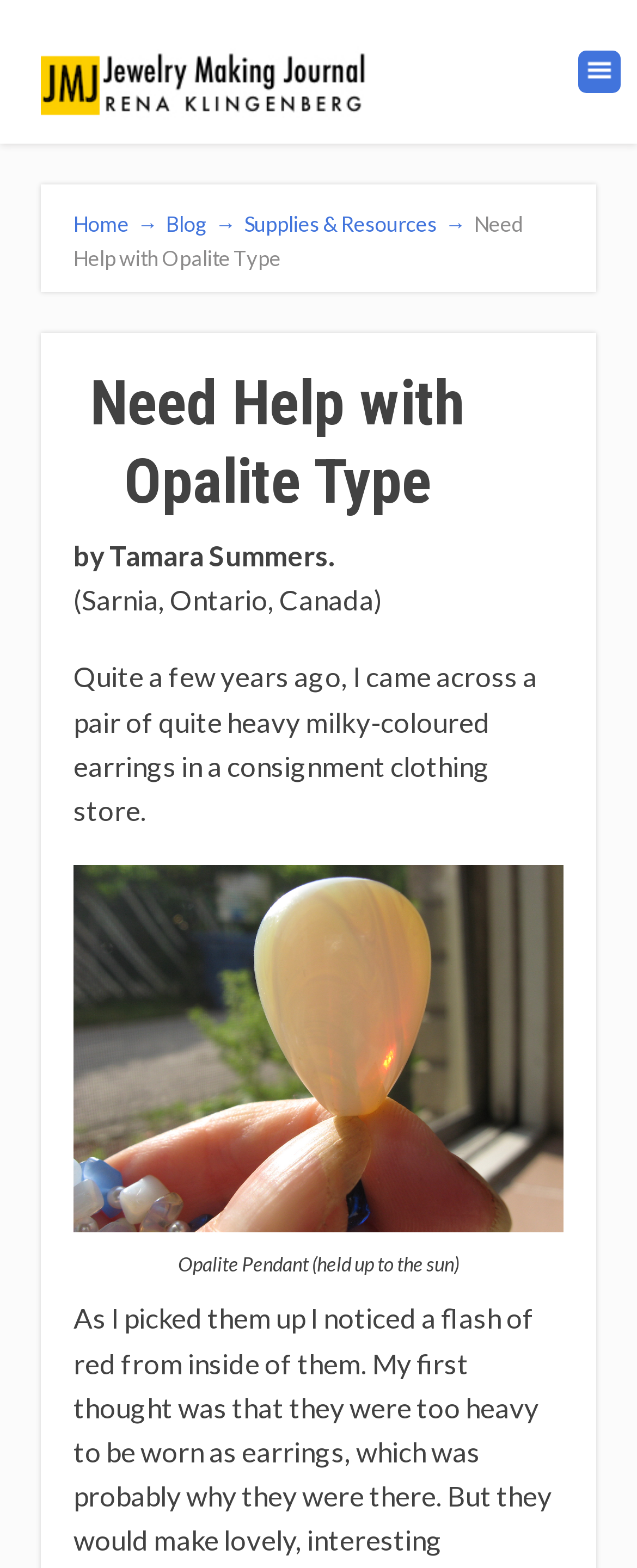Bounding box coordinates are given in the format (top-left x, top-left y, bottom-right x, bottom-right y). All values should be floating point numbers between 0 and 1. Provide the bounding box coordinate for the UI element described as: Supplies & Resources →

[0.383, 0.134, 0.744, 0.151]